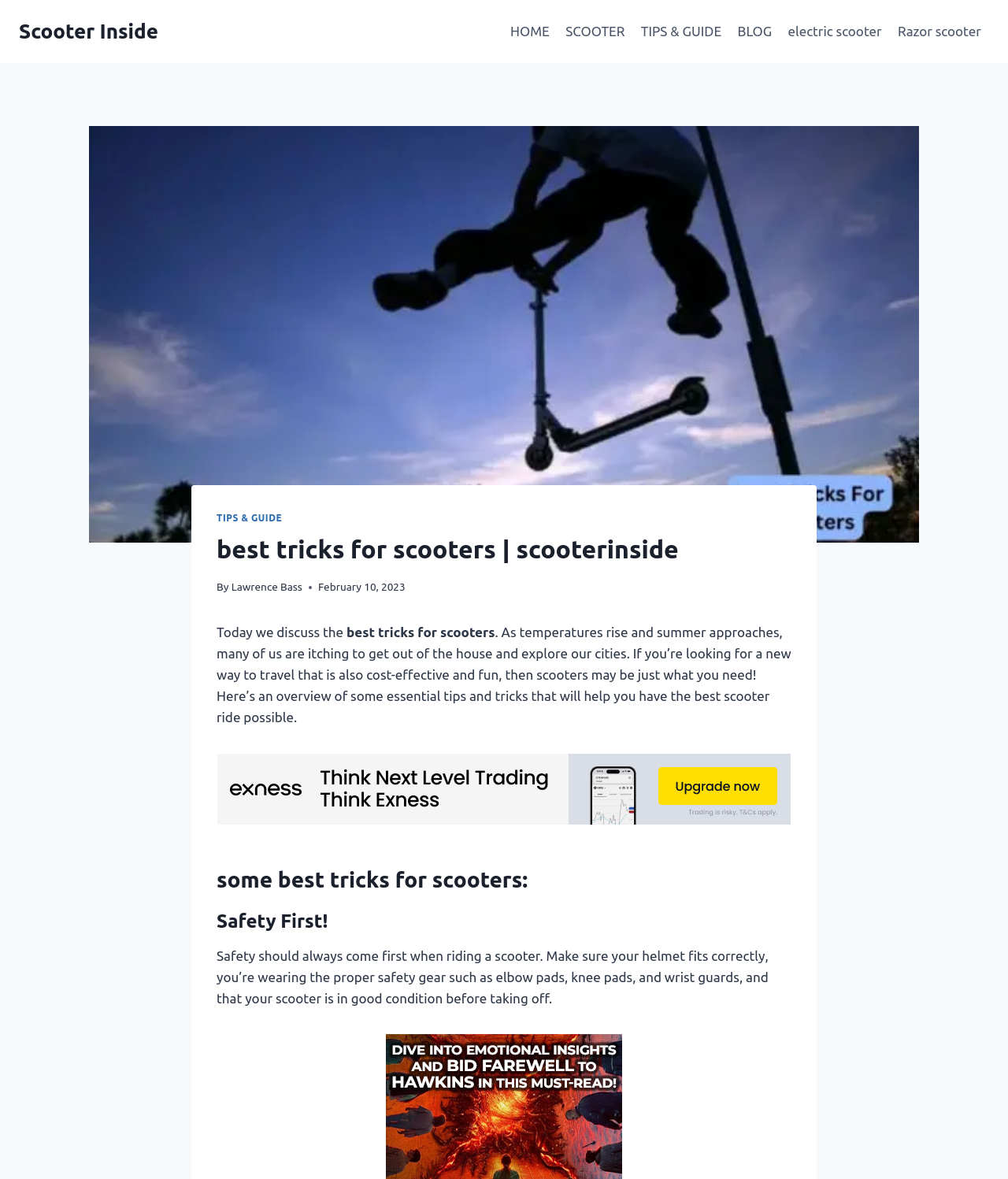Can you specify the bounding box coordinates of the area that needs to be clicked to fulfill the following instruction: "Read the article by Lawrence Bass"?

[0.229, 0.492, 0.3, 0.503]